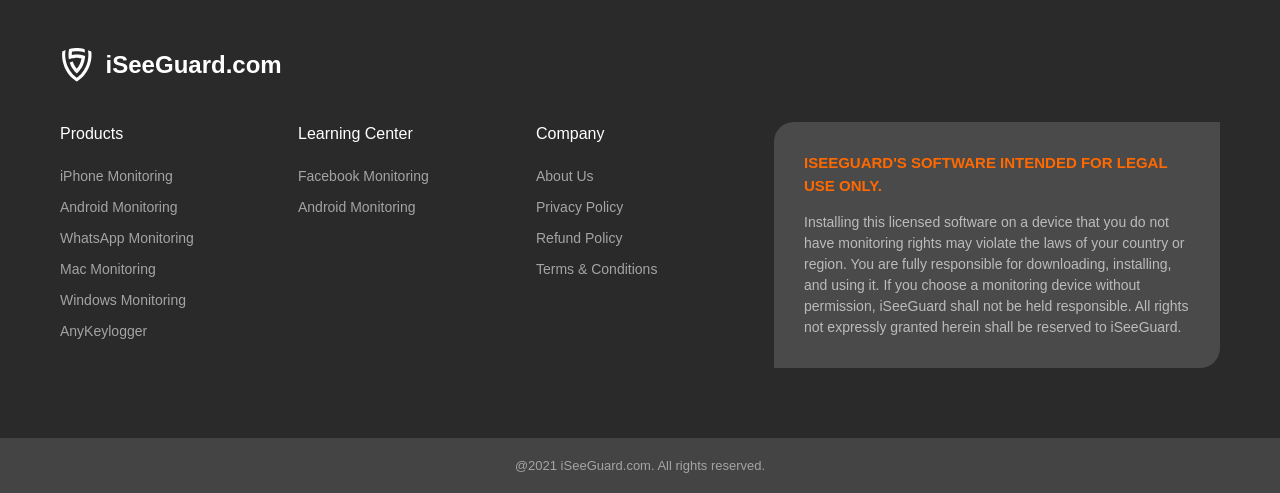Determine the bounding box coordinates of the clickable element necessary to fulfill the instruction: "Go to Learning Center". Provide the coordinates as four float numbers within the 0 to 1 range, i.e., [left, top, right, bottom].

[0.233, 0.248, 0.395, 0.296]